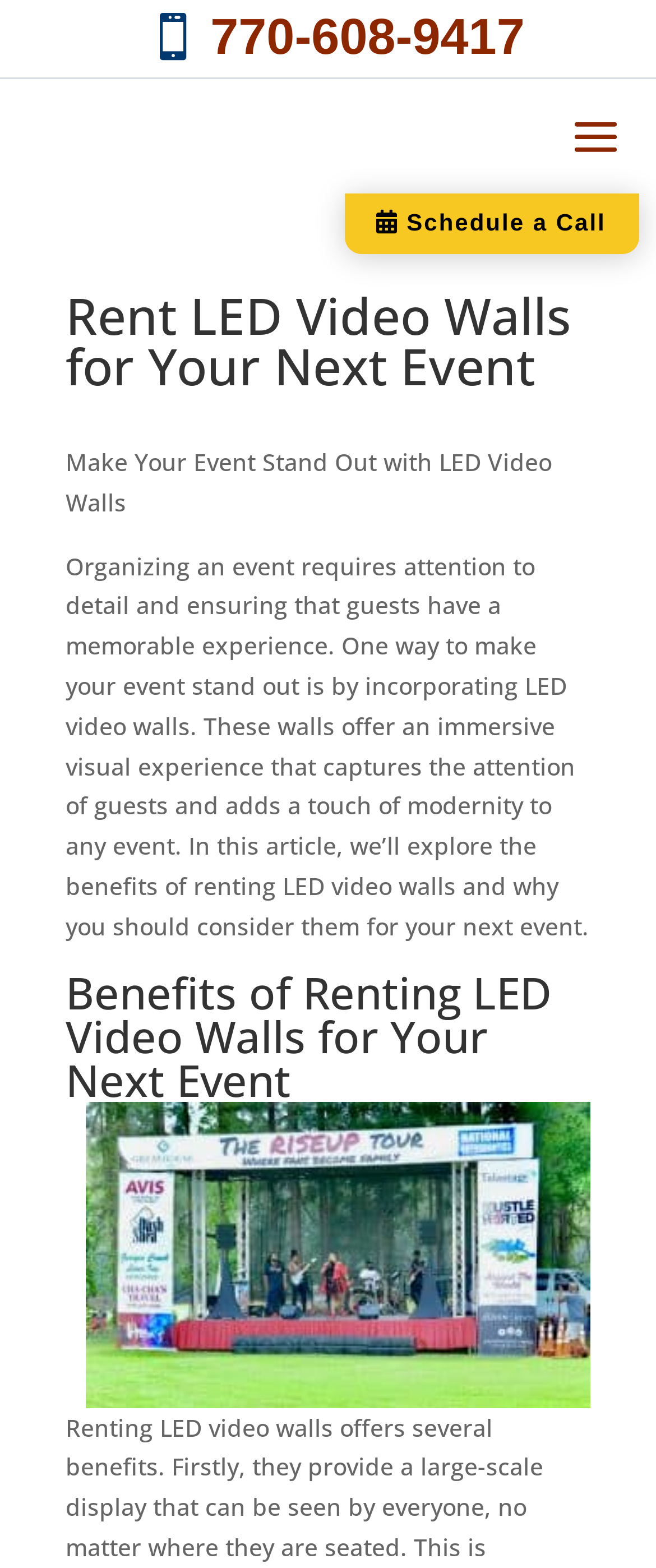From the image, can you give a detailed response to the question below:
What is the topic of the article?

I found the topic of the article by reading the heading element with the bounding box coordinates [0.1, 0.186, 0.9, 0.261], which says 'Rent LED Video Walls for Your Next Event'.